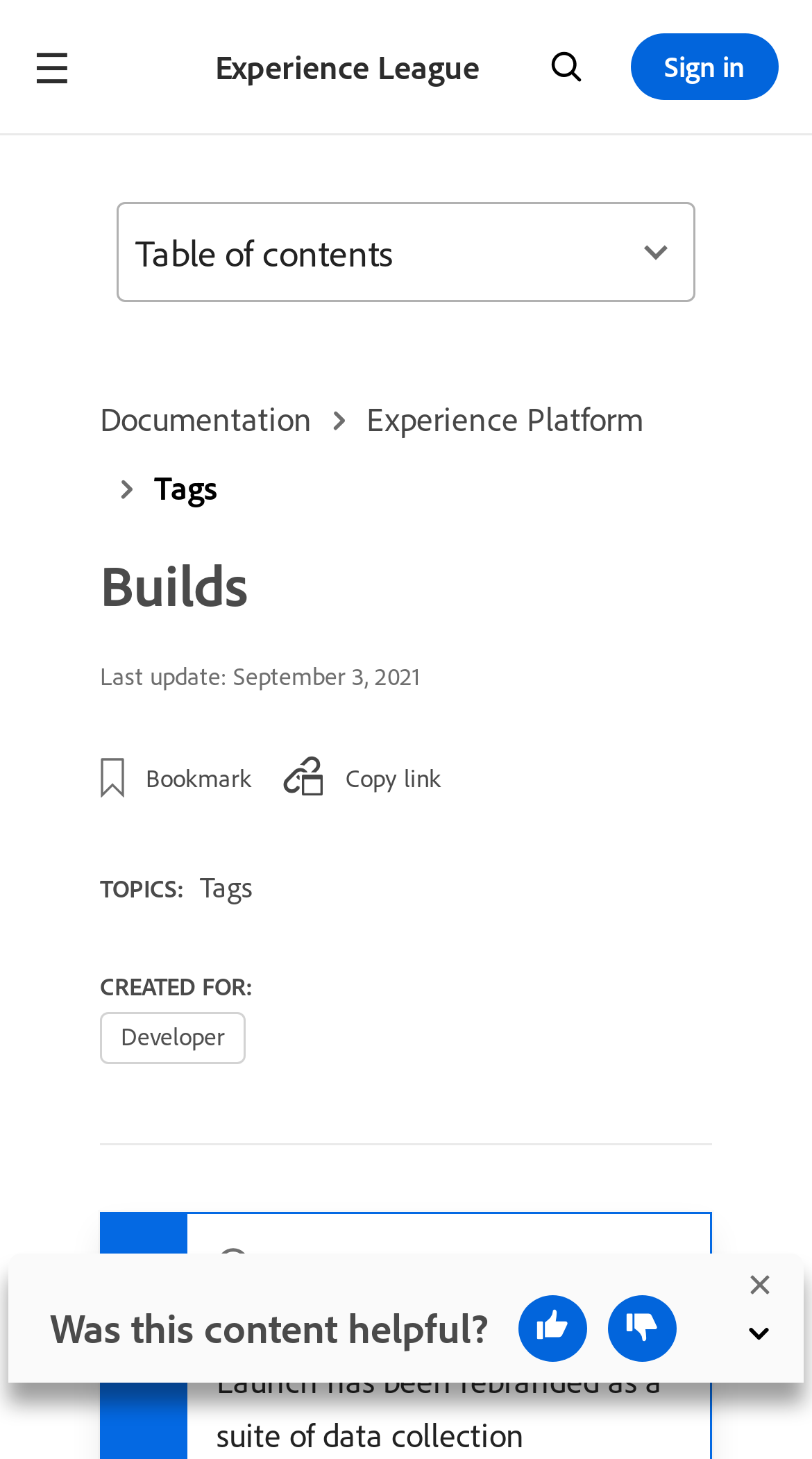Predict the bounding box coordinates of the UI element that matches this description: "Table of contents". The coordinates should be in the format [left, top, right, bottom] with each value between 0 and 1.

[0.144, 0.138, 0.856, 0.207]